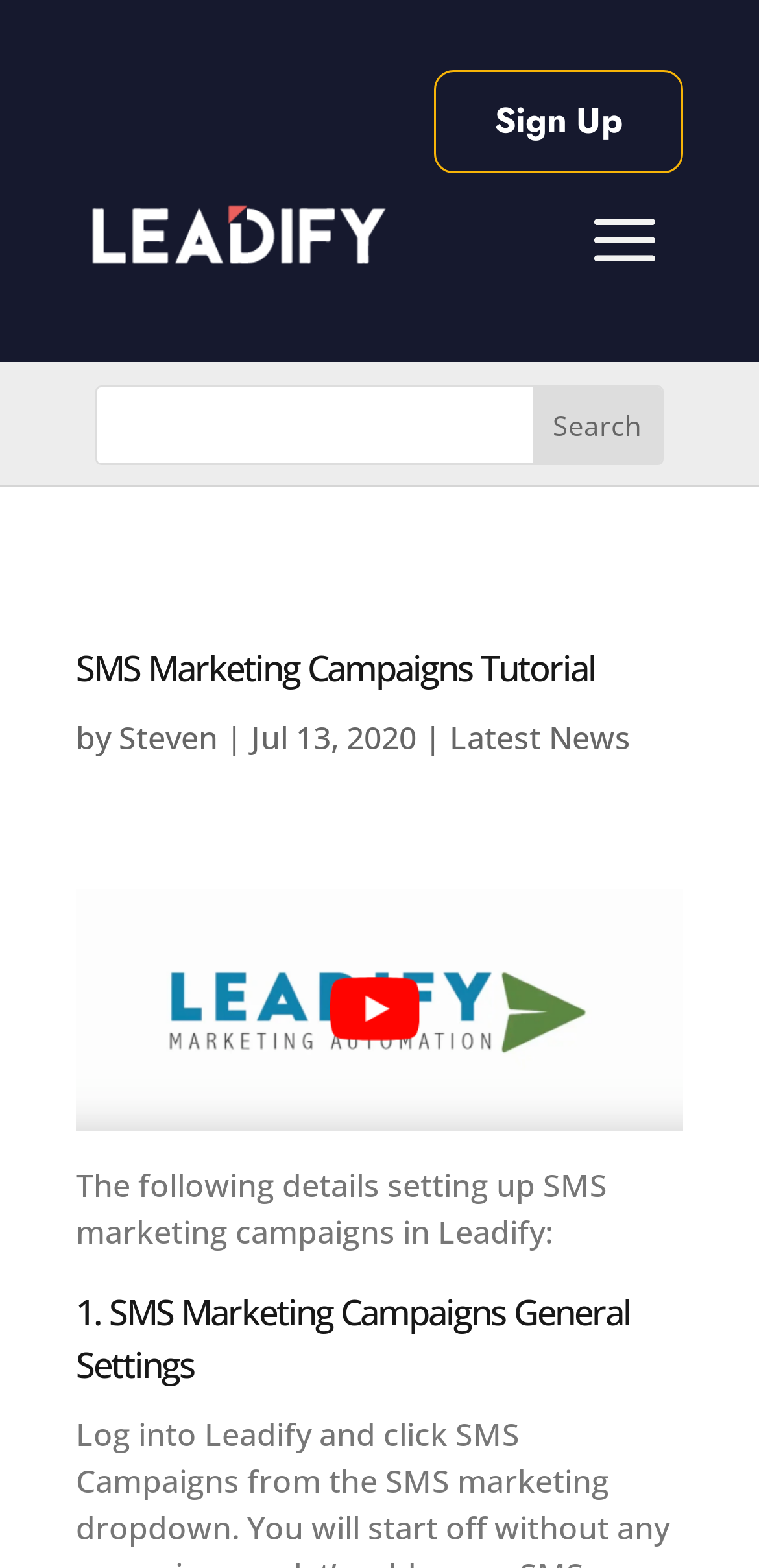What is the topic of the tutorial?
Using the screenshot, give a one-word or short phrase answer.

SMS Marketing Campaigns